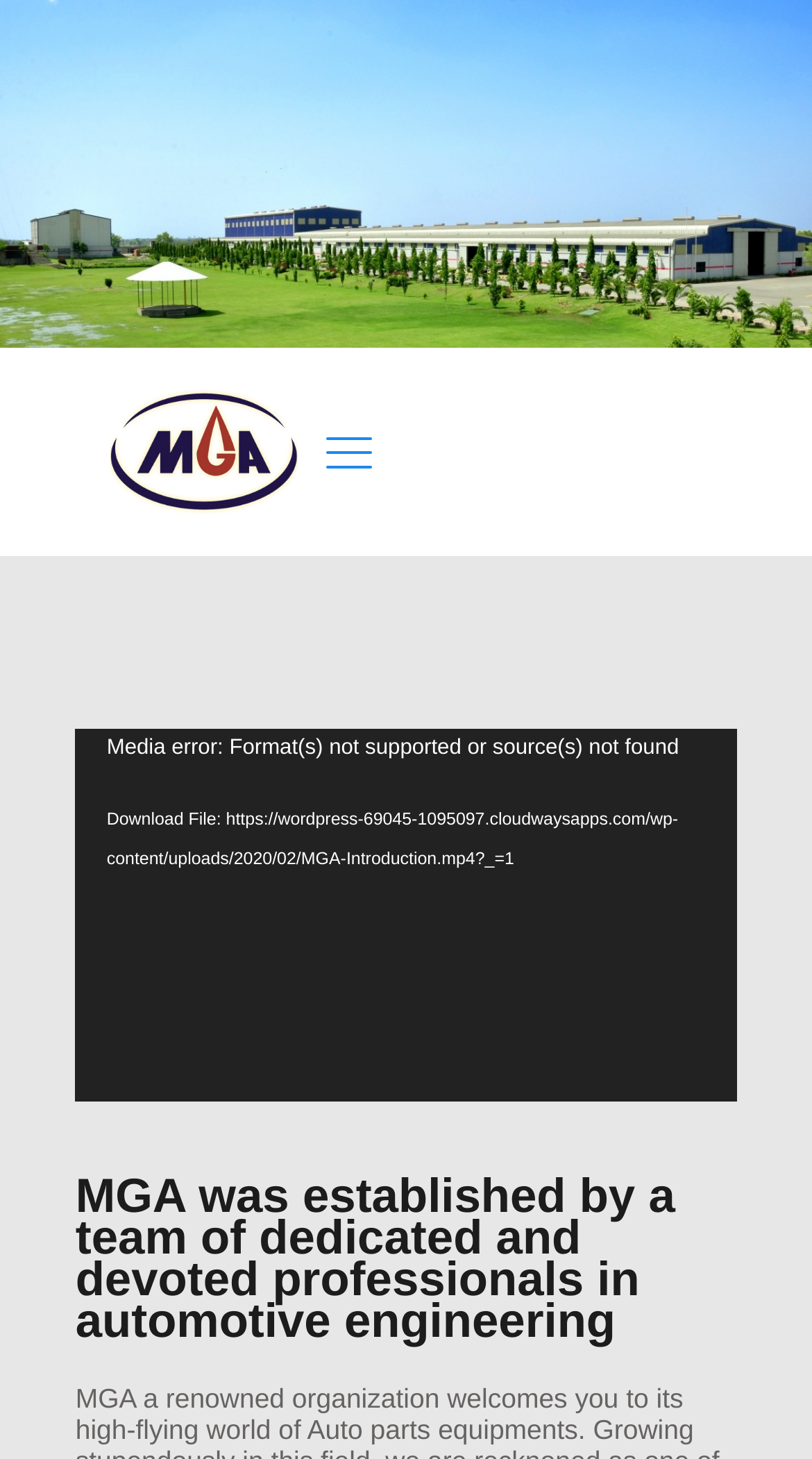Given the description aria-label="Play" title="Play", predict the bounding box coordinates of the UI element. Ensure the coordinates are in the format (top-left x, top-left y, bottom-right x, bottom-right y) and all values are between 0 and 1.

[0.134, 0.712, 0.185, 0.74]